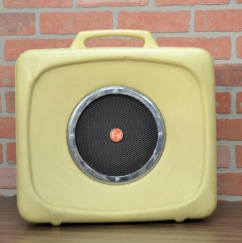Offer a detailed explanation of the image.

The image showcases a vintage EV speaker, specifically a boombox or radio model in a classic beige finish. The speaker features a distinctive round grille at its center, adorned with a red logo, which adds to its retro charm. The speaker is presented against a backdrop of brick wall, enhancing its nostalgic appeal and suggesting a connection to film and television productions. This particular item is available for rental through a service specializing in prop rentals for the NYC region. It is described as being in working order, making it a valuable addition for creative projects or events that aim to evoke a sense of nostalgia. The accompanying details note its dimensions and condition, indicating it is suitable for various film production needs.